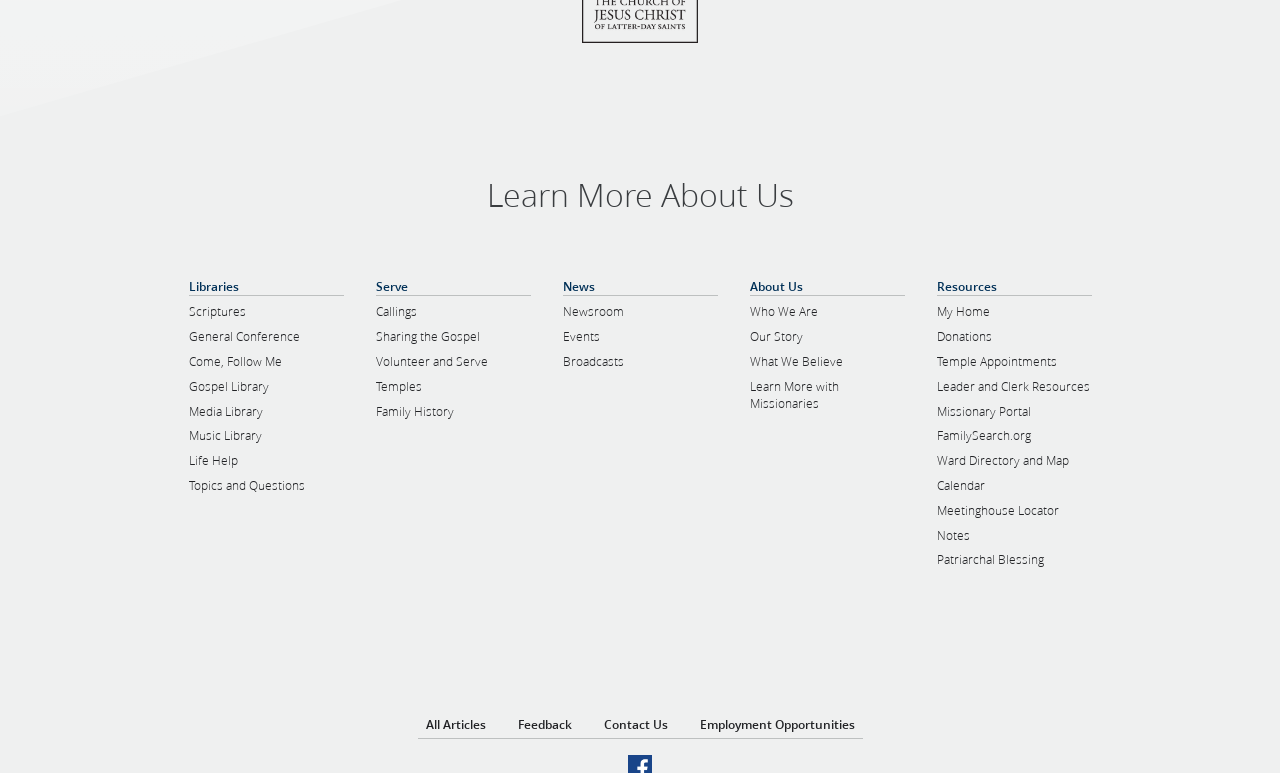Highlight the bounding box coordinates of the region I should click on to meet the following instruction: "View all articles".

[0.332, 0.928, 0.379, 0.95]